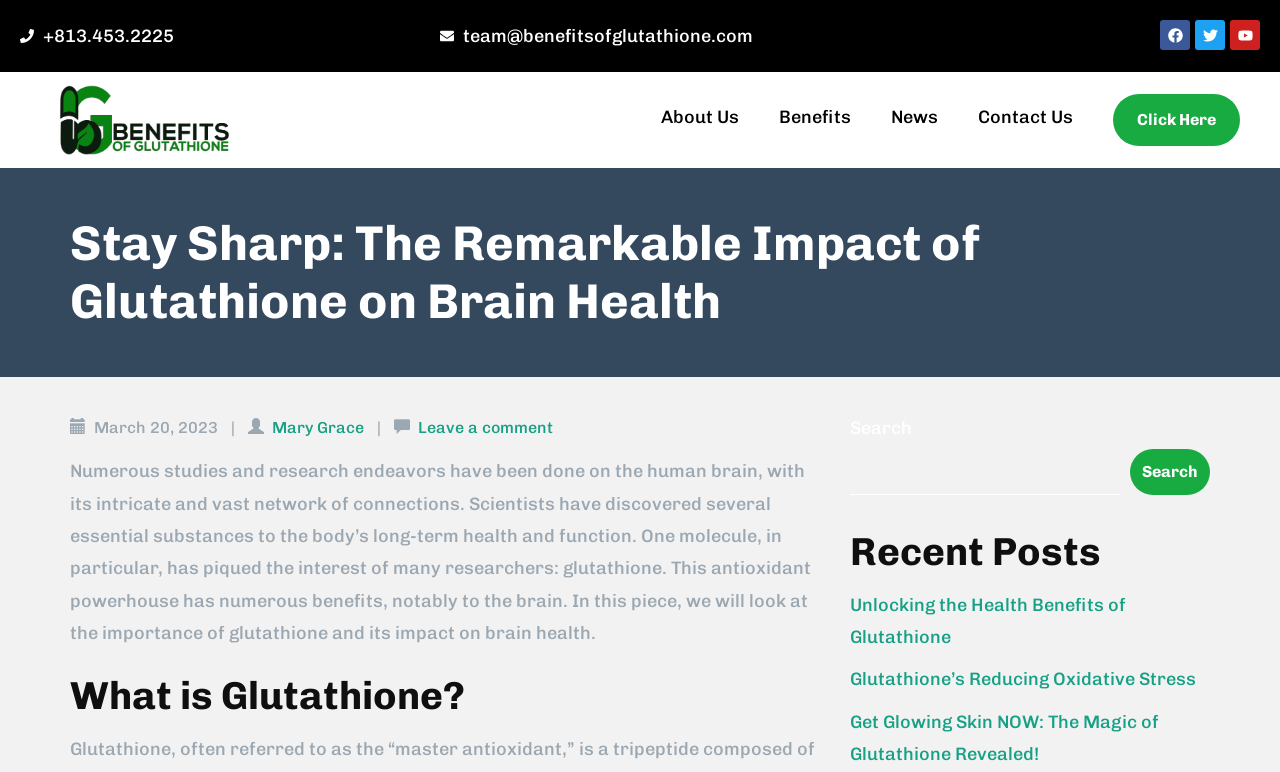Please determine the bounding box coordinates for the element that should be clicked to follow these instructions: "Send an email to the team".

[0.361, 0.032, 0.588, 0.061]